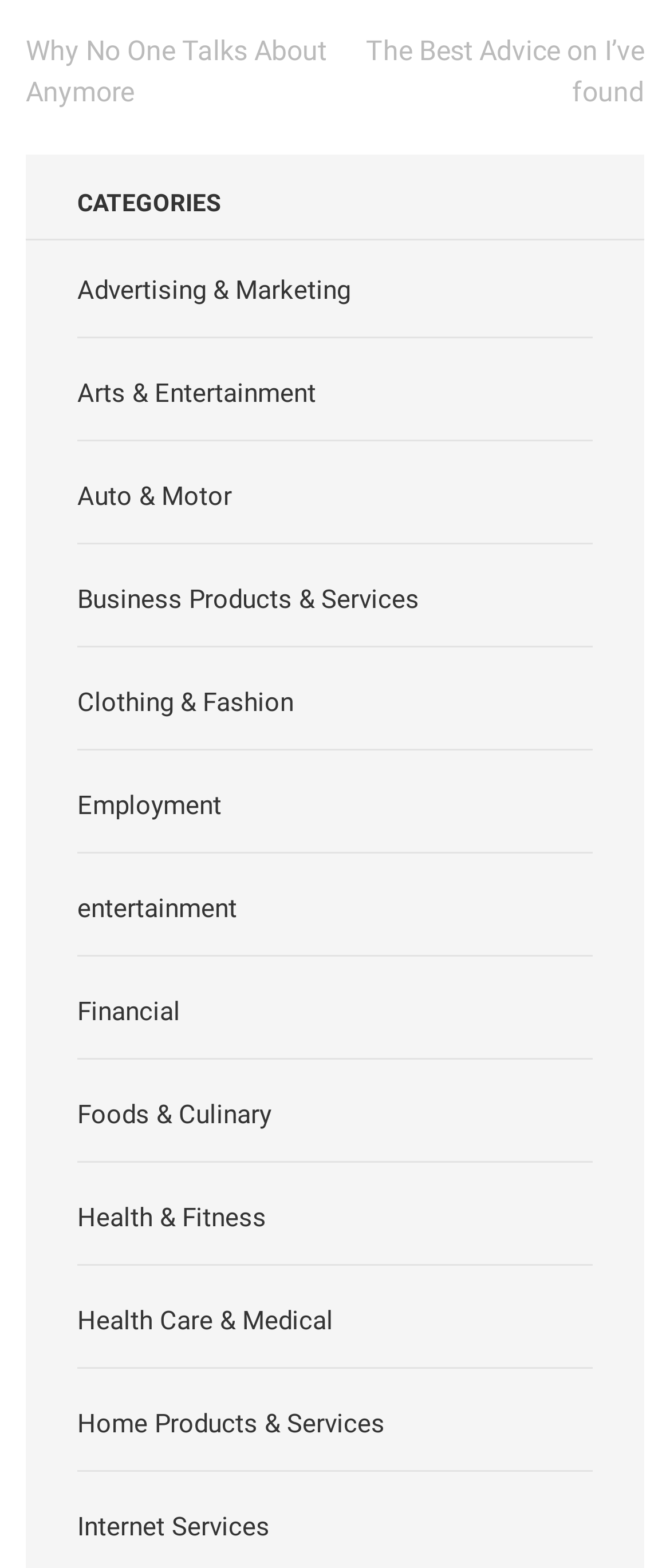Give the bounding box coordinates for the element described by: "Business Products & Services".

[0.115, 0.373, 0.626, 0.392]